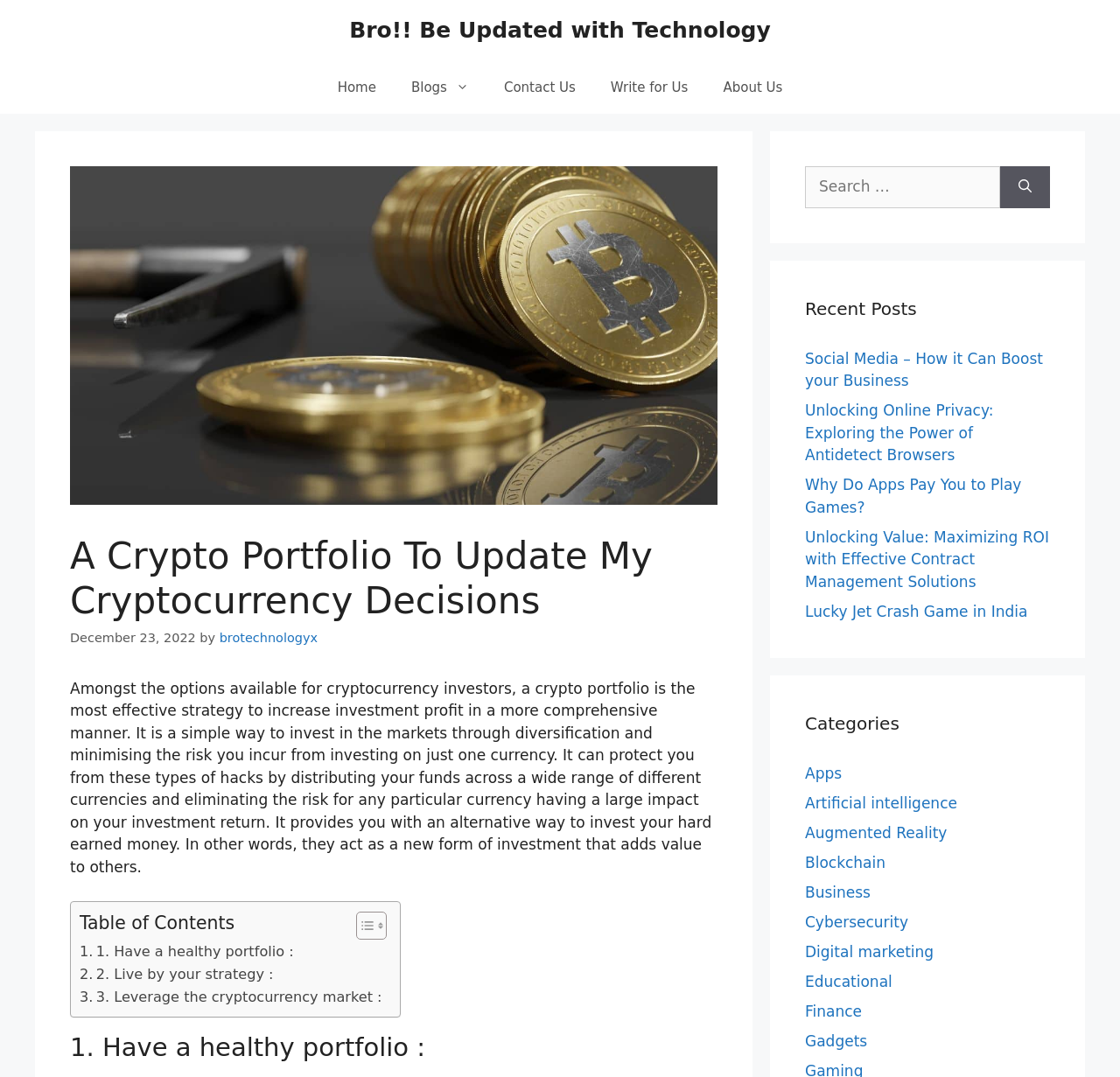Identify the bounding box coordinates for the element you need to click to achieve the following task: "Read the 'Recent Posts'". Provide the bounding box coordinates as four float numbers between 0 and 1, in the form [left, top, right, bottom].

[0.719, 0.274, 0.938, 0.299]